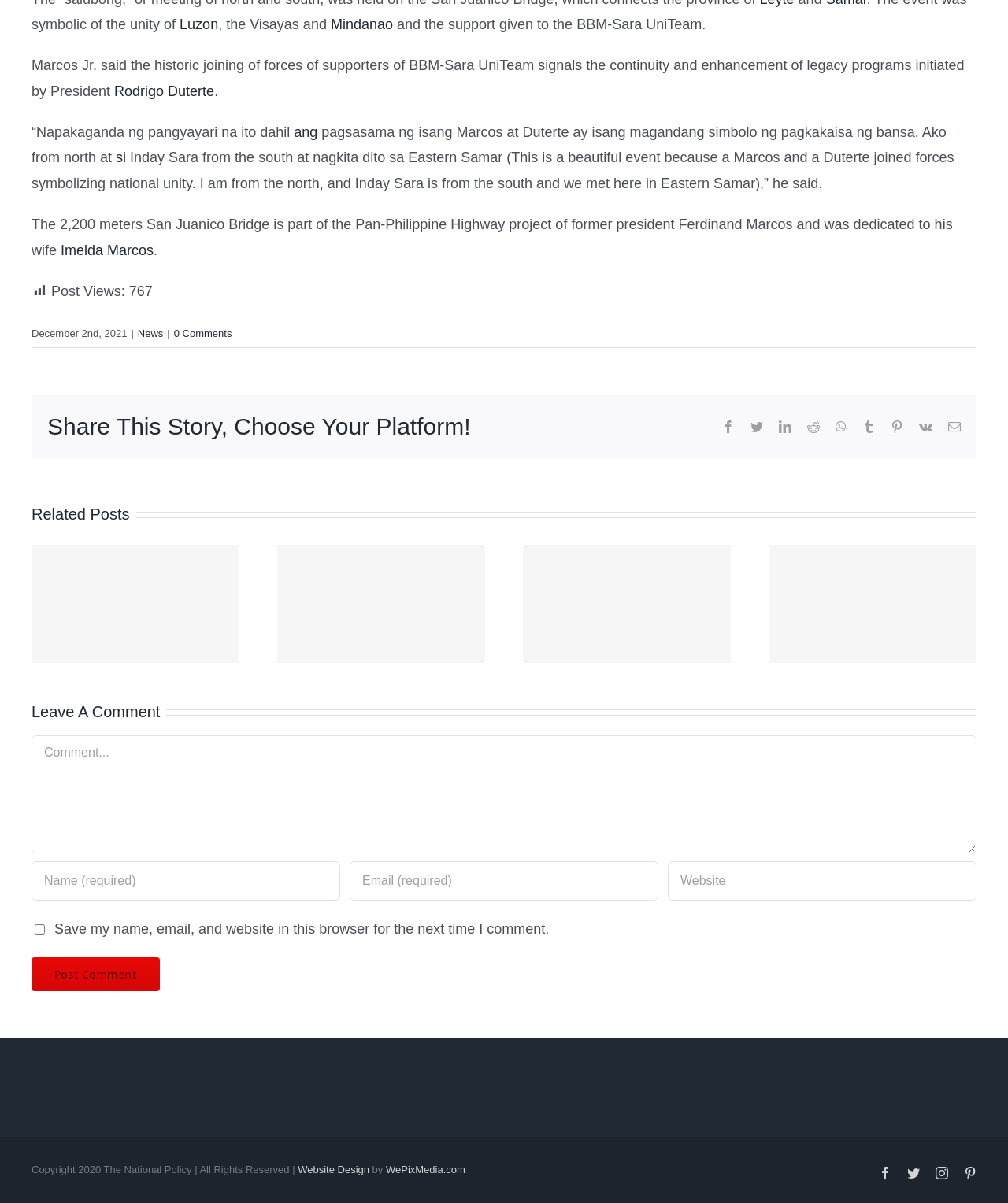Locate the bounding box coordinates of the clickable region to complete the following instruction: "Click the link to News."

[0.137, 0.273, 0.162, 0.282]